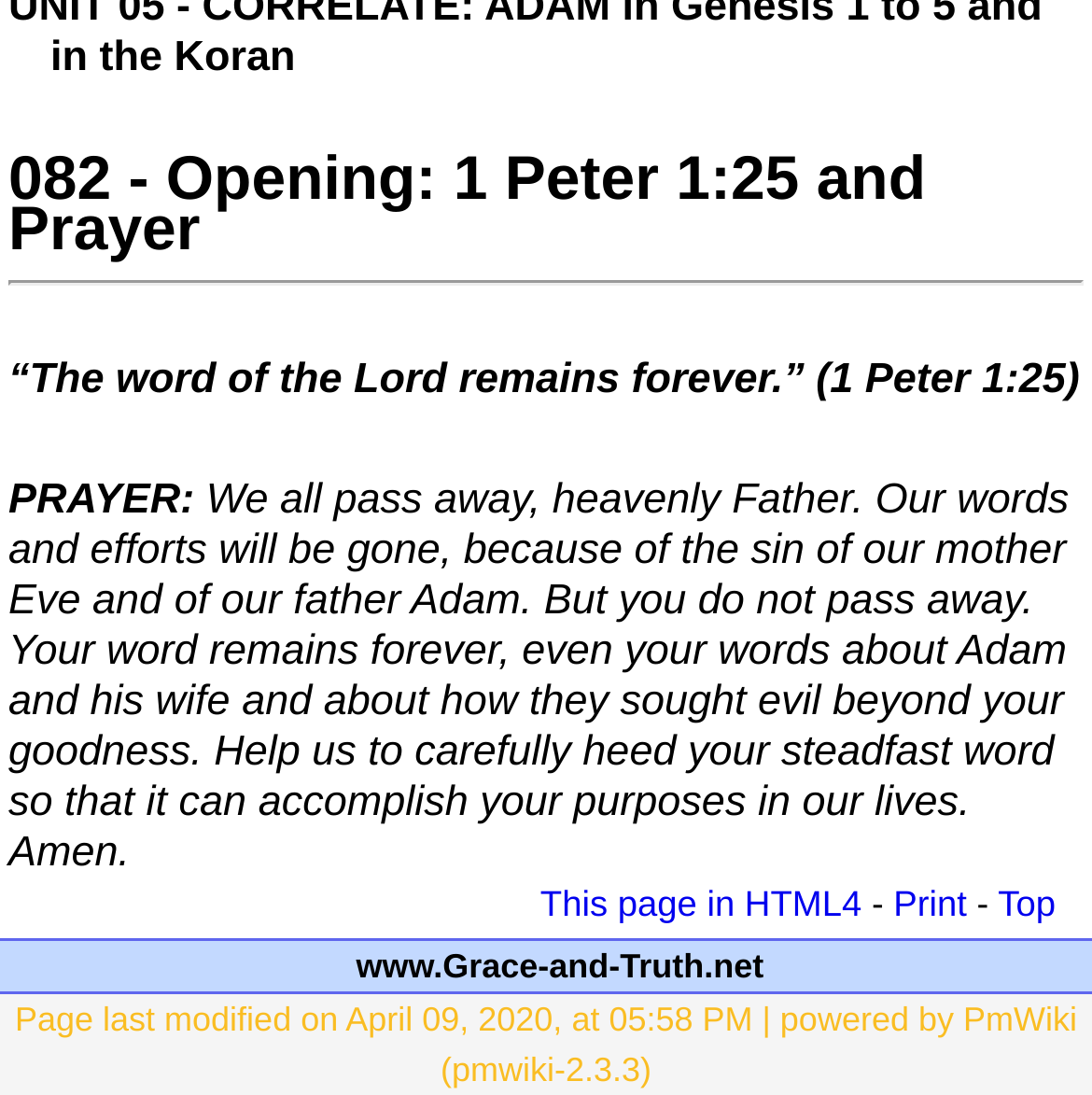Based on the element description: "www.Grace-and-Truth.net", identify the UI element and provide its bounding box coordinates. Use four float numbers between 0 and 1, [left, top, right, bottom].

[0.326, 0.864, 0.699, 0.9]